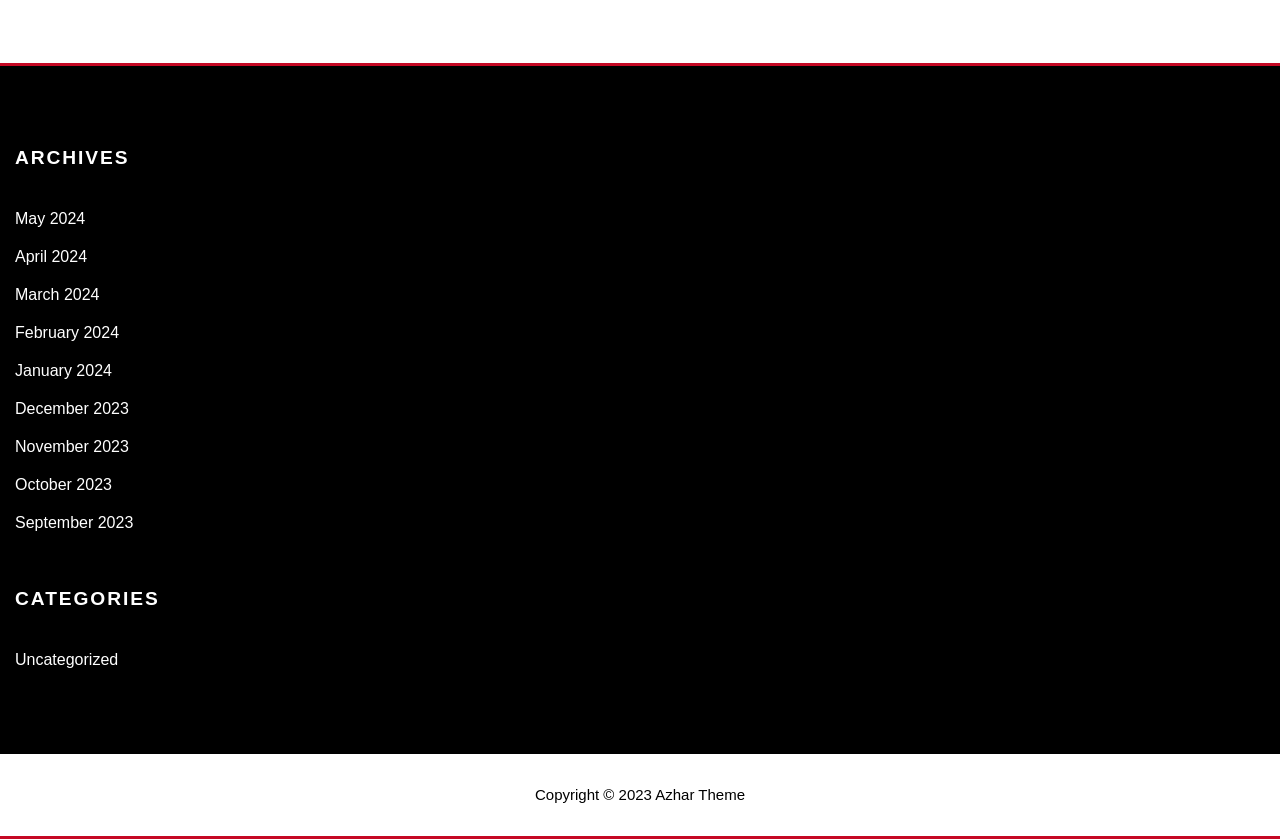What is the latest archive?
Answer the question with as much detail as you can, using the image as a reference.

I looked at the list of links under the 'ARCHIVES' heading and found that 'May 2024' is the first one, which suggests it is the latest archive.